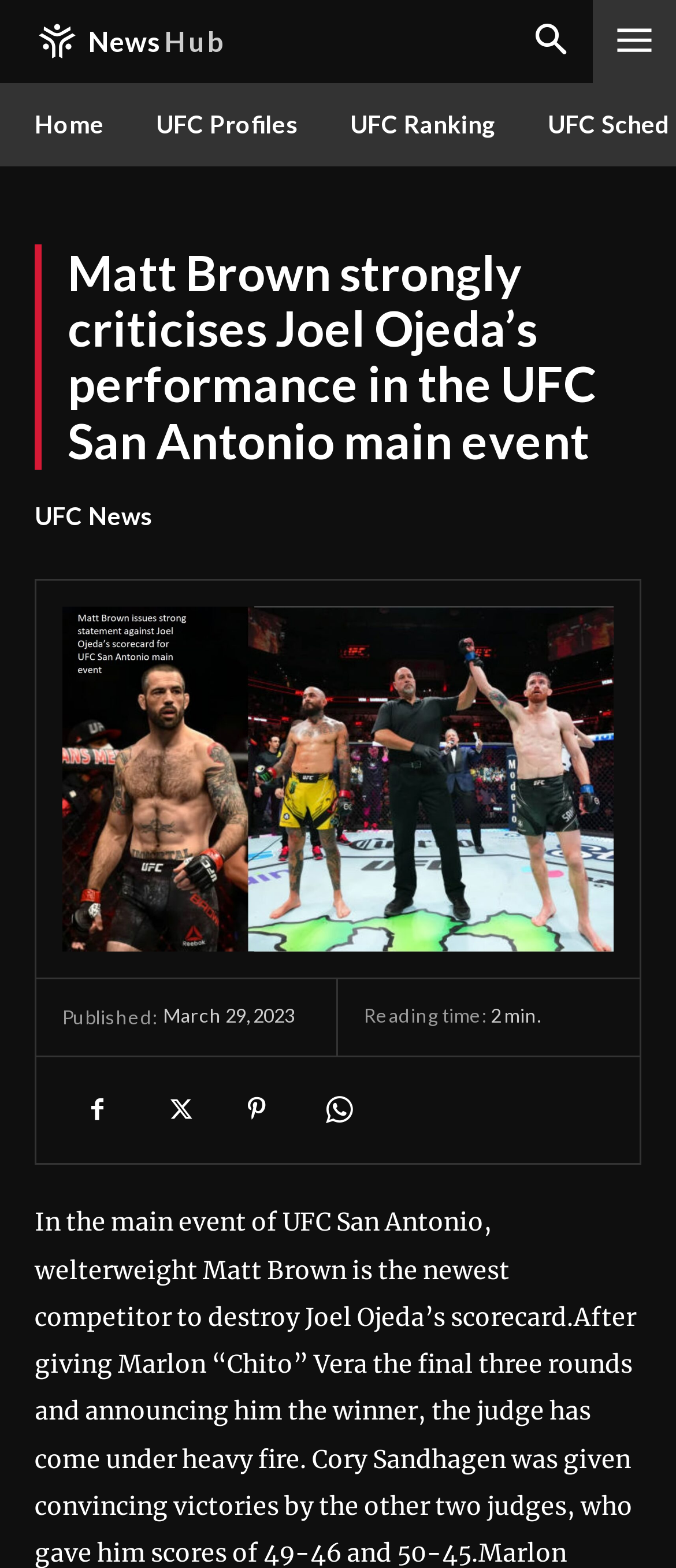What is the format of the published date?
Please utilize the information in the image to give a detailed response to the question.

The published date is shown as 'March 29, 2023', which indicates that the format is Month Day, Year.